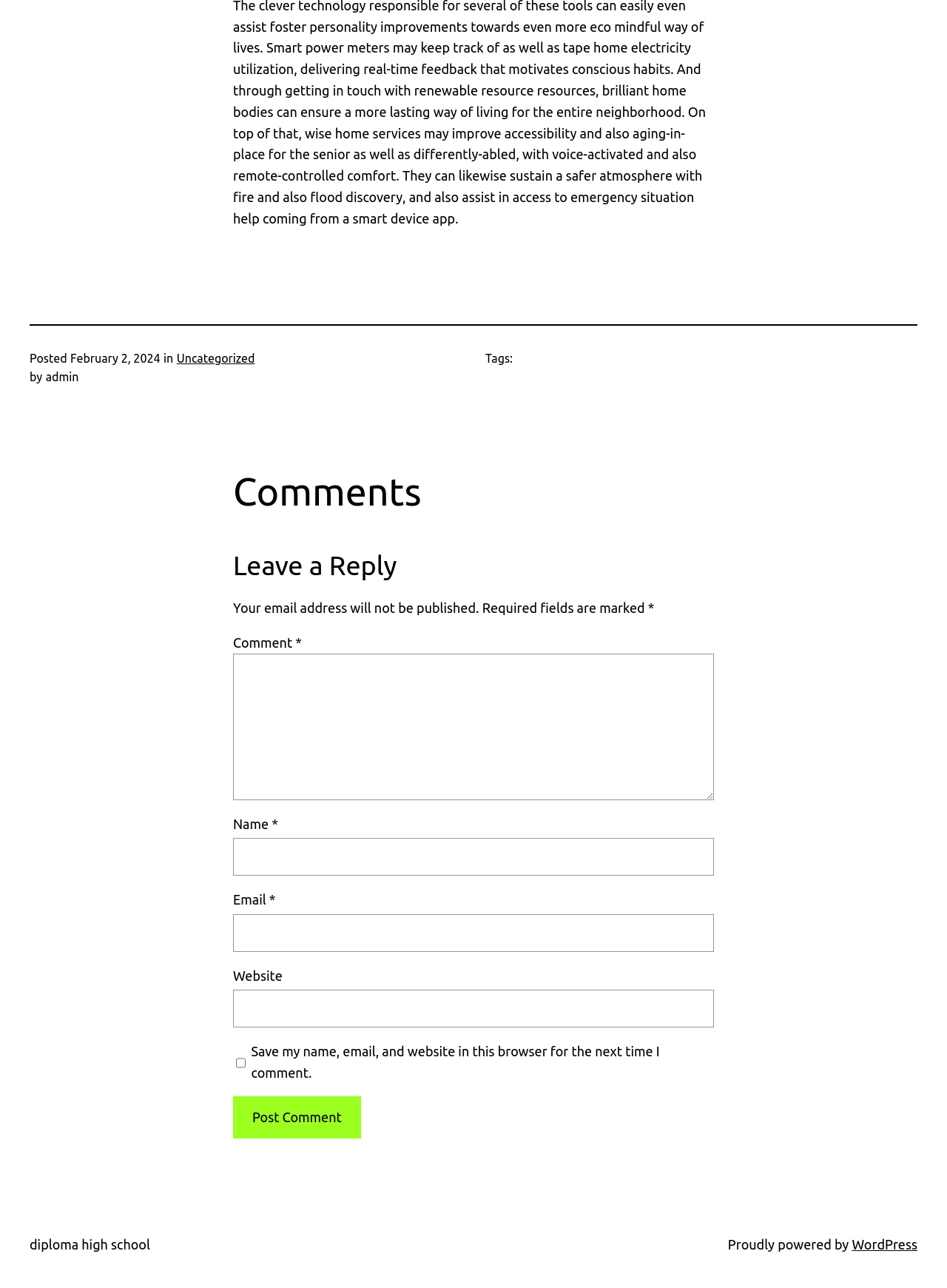Bounding box coordinates are specified in the format (top-left x, top-left y, bottom-right x, bottom-right y). All values are floating point numbers bounded between 0 and 1. Please provide the bounding box coordinate of the region this sentence describes: Uncategorized

[0.186, 0.273, 0.269, 0.283]